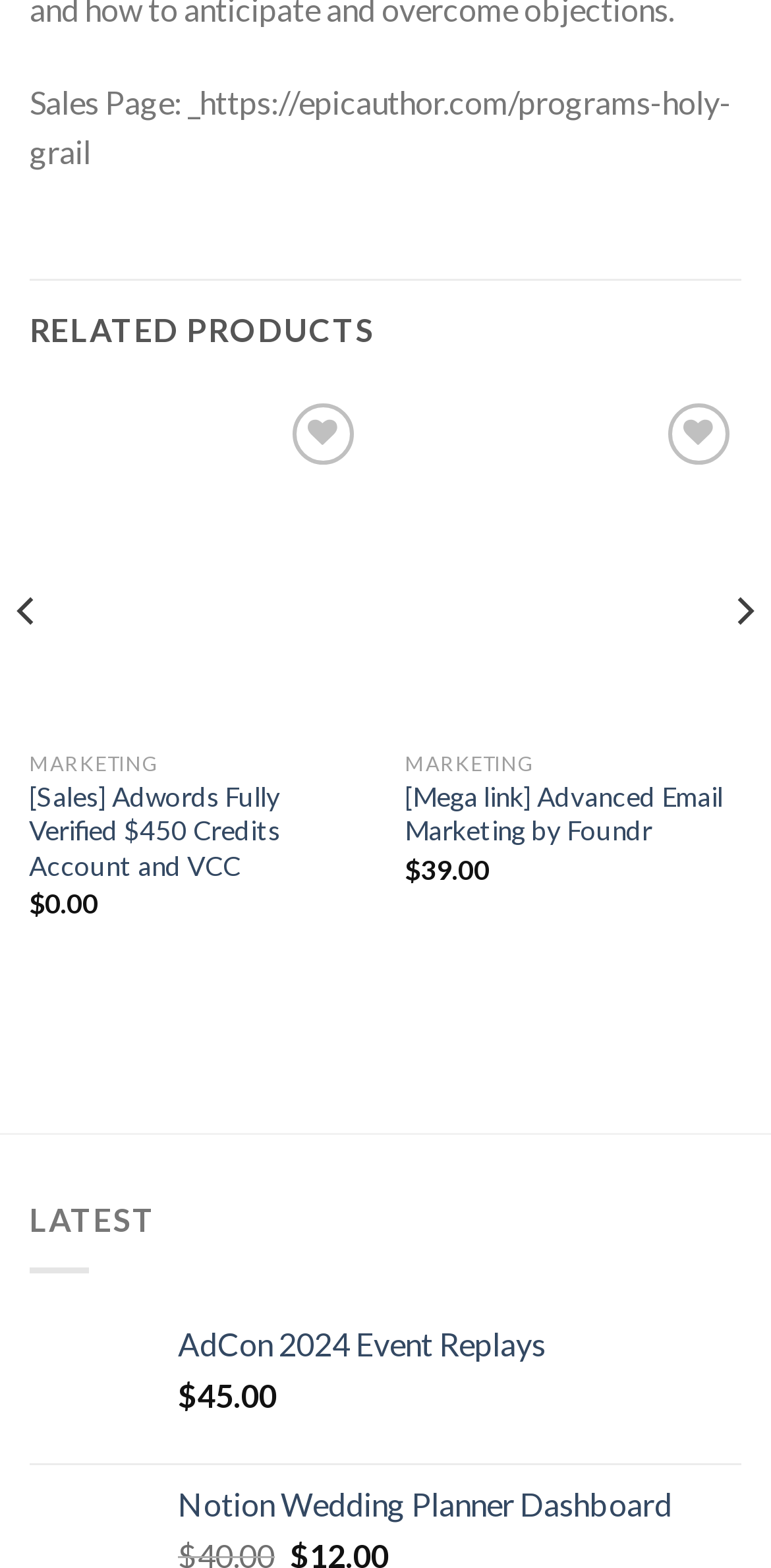What is the purpose of the 'Wishlist' button?
Please answer using one word or phrase, based on the screenshot.

Add to wishlist